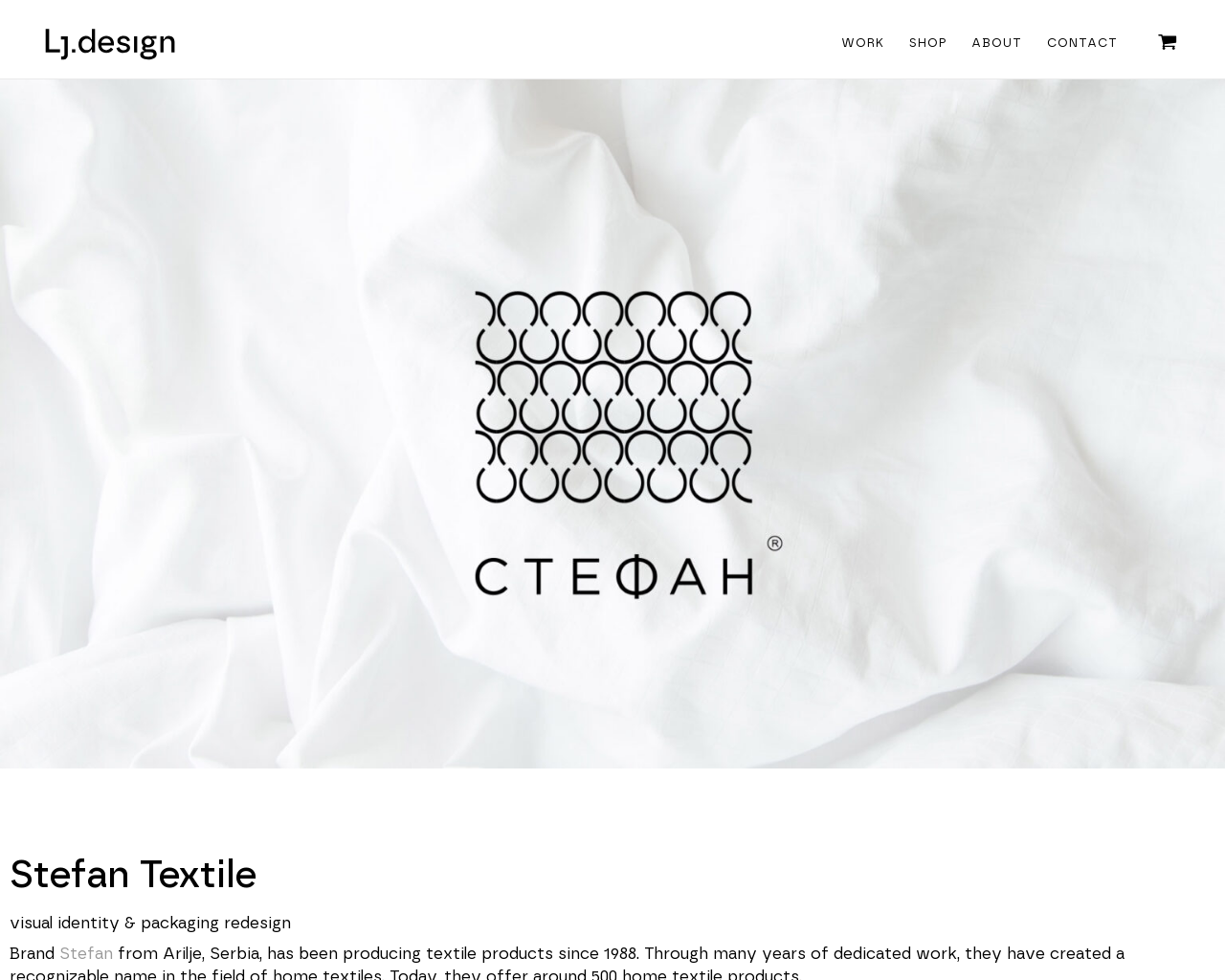Using the details from the image, please elaborate on the following question: What is the background image of the webpage?

The background image of the webpage is a large image with the filename 'stefan-textile-1920x1080', which covers the entire width of the webpage and most of its height.